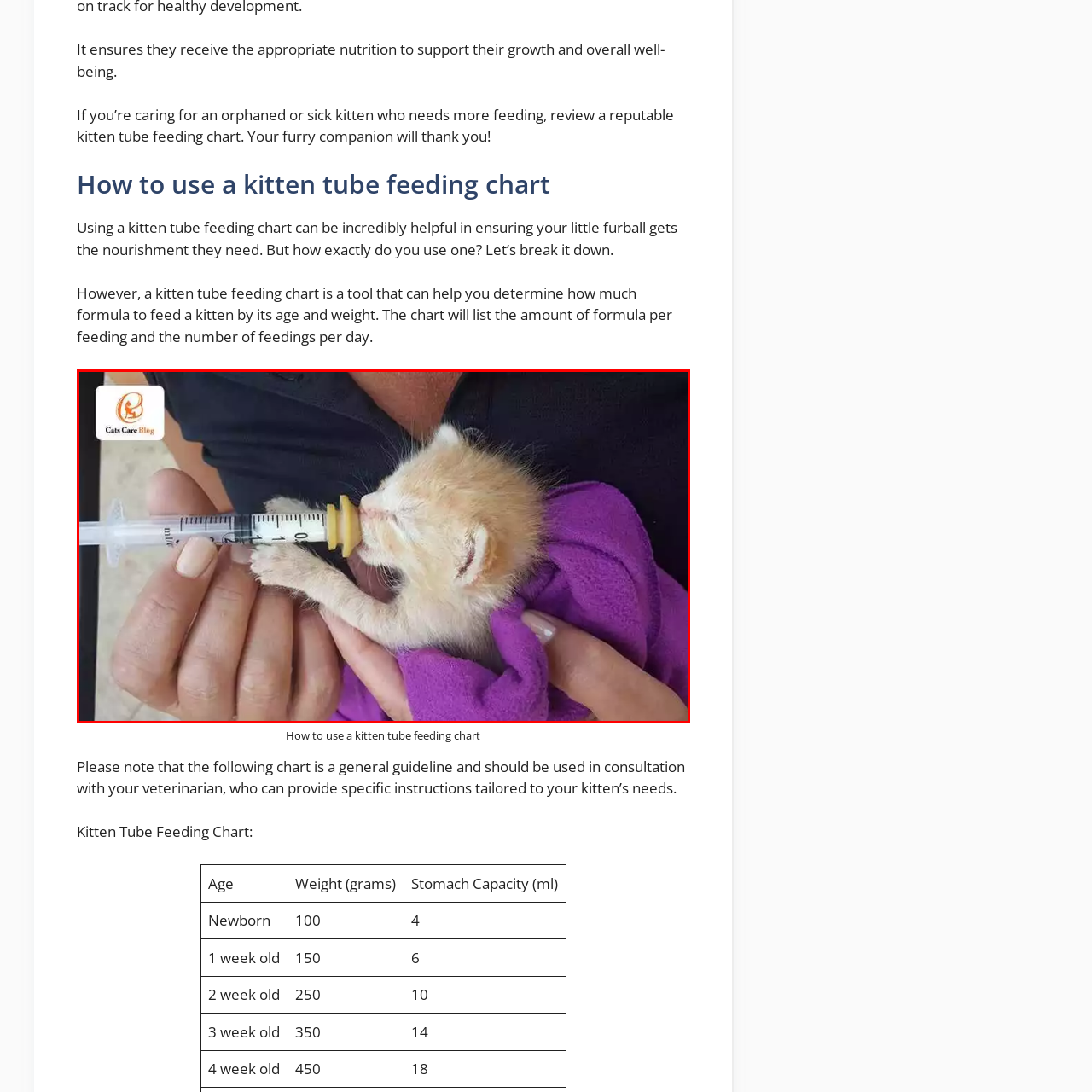Why is proper nutrition important for kittens?
Focus on the section of the image encased in the red bounding box and provide a detailed answer based on the visual details you find.

Proper nutrition is crucial for kittens during their early development stages, as it directly impacts their growth and overall well-being, and this is why the caregiver is taking such care to ensure the kitten receives the necessary nourishment.